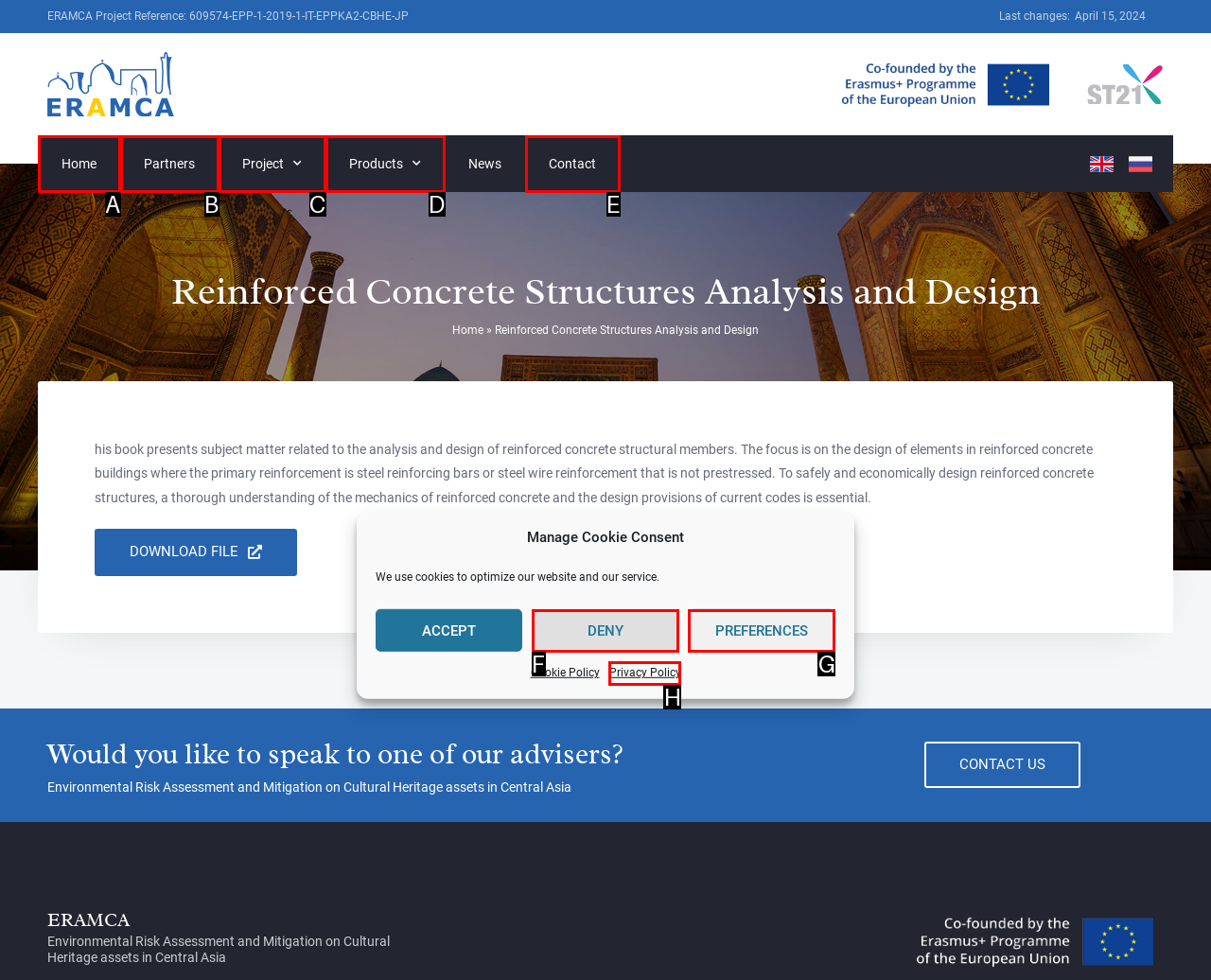Given the description: Preferences, identify the matching HTML element. Provide the letter of the correct option.

G